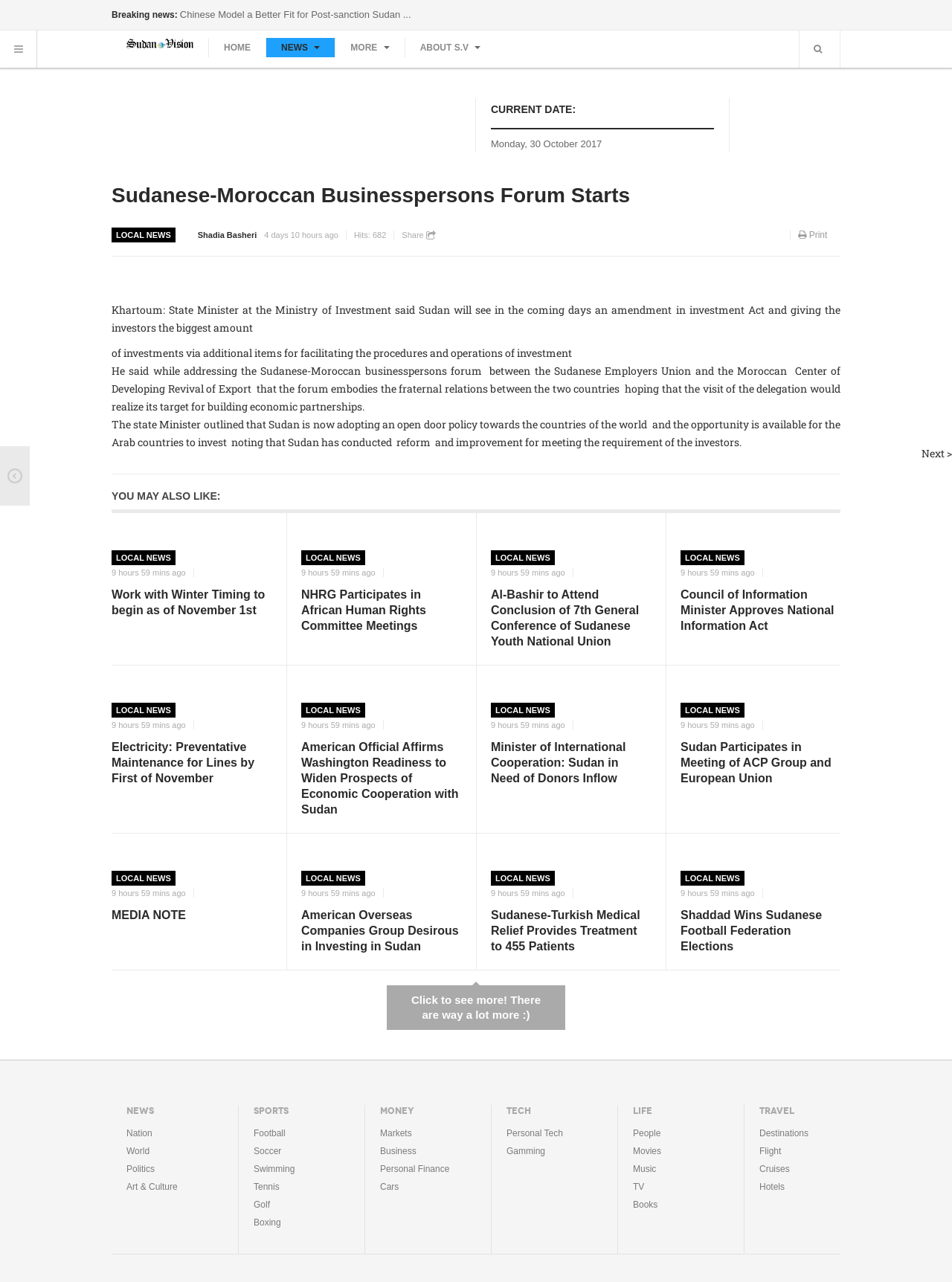Generate a detailed explanation of the webpage's features and information.

The webpage appears to be a news website, with a focus on Sudanese news. At the top, there is a breaking news section with a heading "Breaking news:" followed by three news article titles. Below this section, there is a horizontal navigation menu with links to "HOME", "NEWS", "MORE", and "ABOUT S.V". 

To the right of the navigation menu, there is a section displaying the current date, "Monday, 30 October 2017". Below this, there is a main article section with a heading "Sudanese-Moroccan Businesspersons Forum Starts" and a brief description of the article. The article is divided into several paragraphs, with a separator line in between.

On the right side of the main article, there is a section with a heading "YOU MAY ALSO LIKE:" which displays four news article summaries, each with a title, a brief description, and a timestamp indicating when the article was published.

At the bottom of the page, there are four more news article summaries, each with a title, a brief description, and a timestamp. These articles are arranged in a horizontal layout, with two articles on each row.

There are also several buttons and links throughout the page, including a print button, a "Next >" link, and social media sharing links.